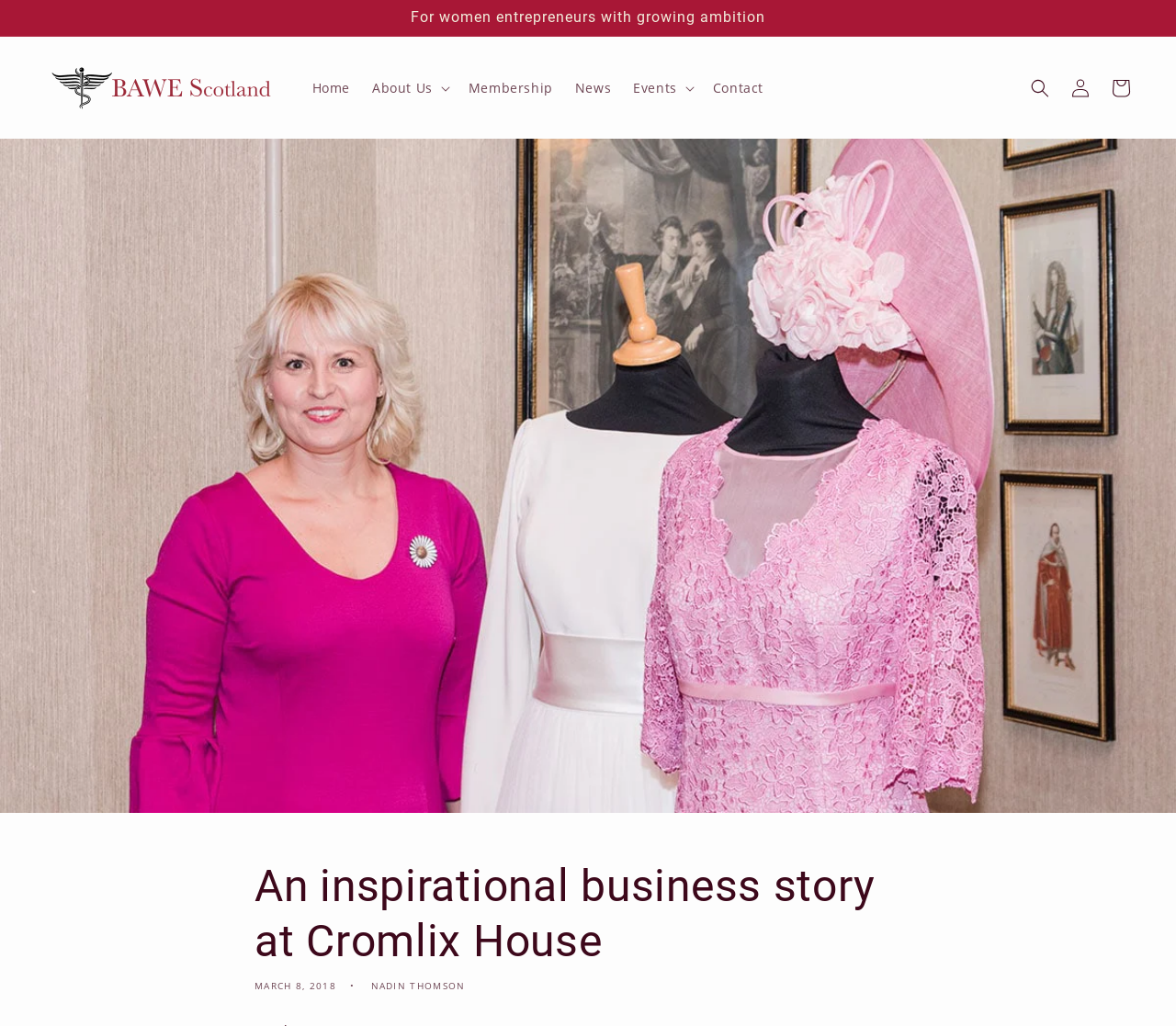Identify the title of the webpage and provide its text content.

An inspirational business story at Cromlix House